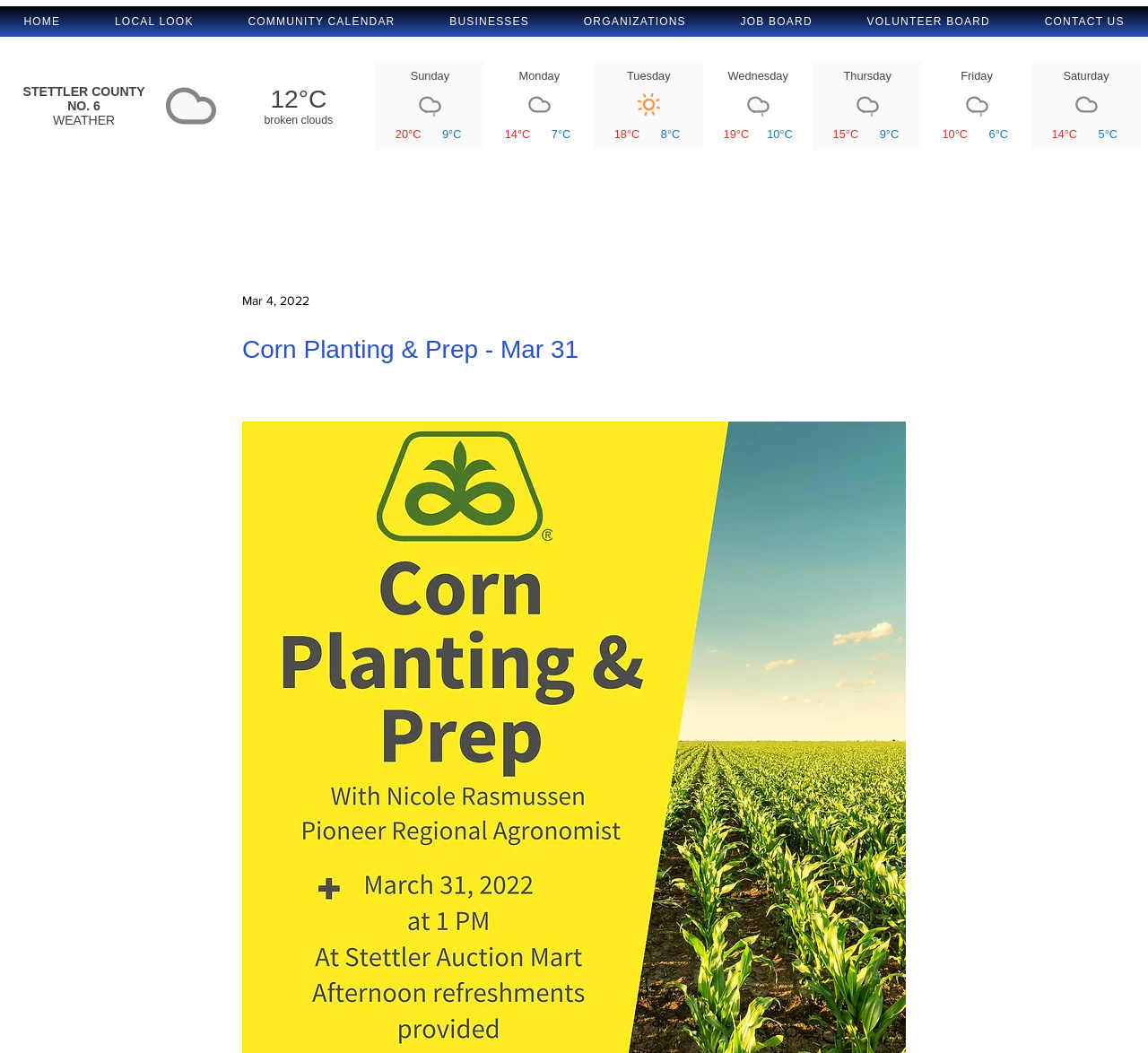Observe the image and answer the following question in detail: What is the purpose of the 'LOCAL LOOK' link?

Although I can see the 'LOCAL LOOK' link on the webpage, its purpose is not explicitly stated. It may lead to a page with local information or news, but without further context, it's difficult to determine its exact purpose.